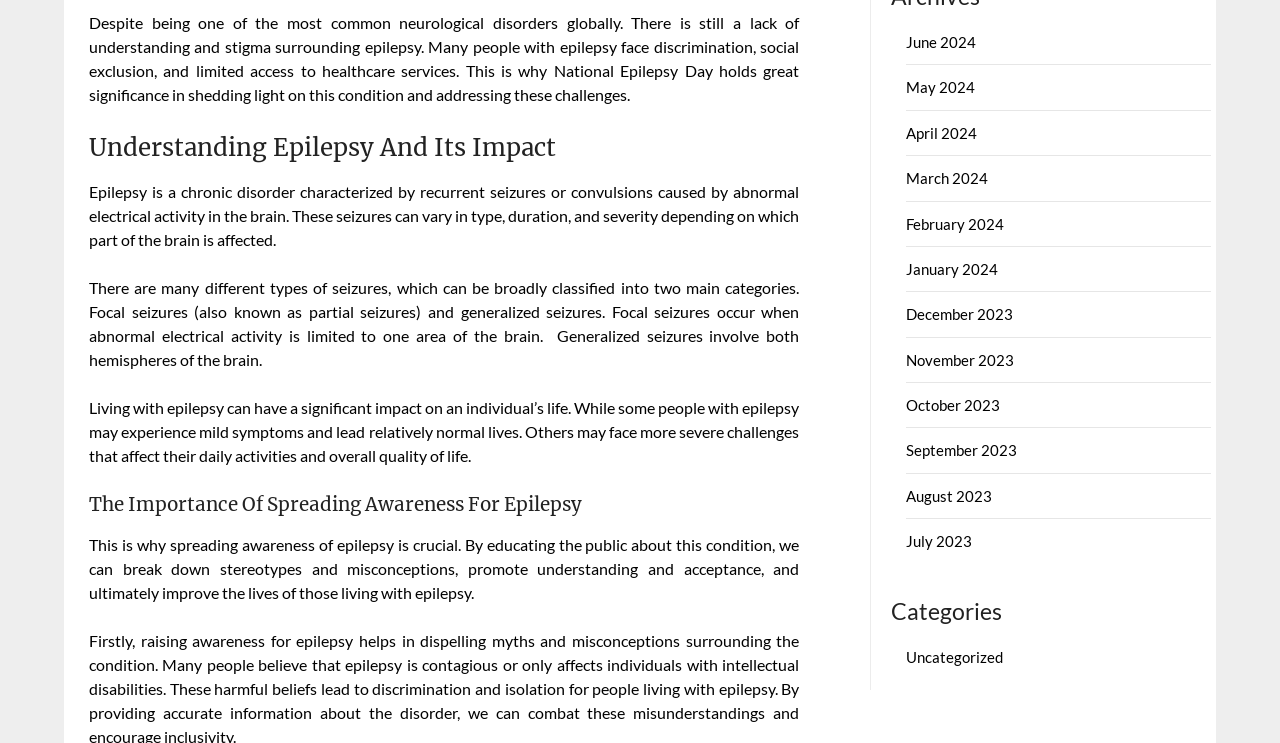Show the bounding box coordinates of the region that should be clicked to follow the instruction: "Read about The Importance Of Spreading Awareness For Epilepsy."

[0.07, 0.662, 0.624, 0.697]